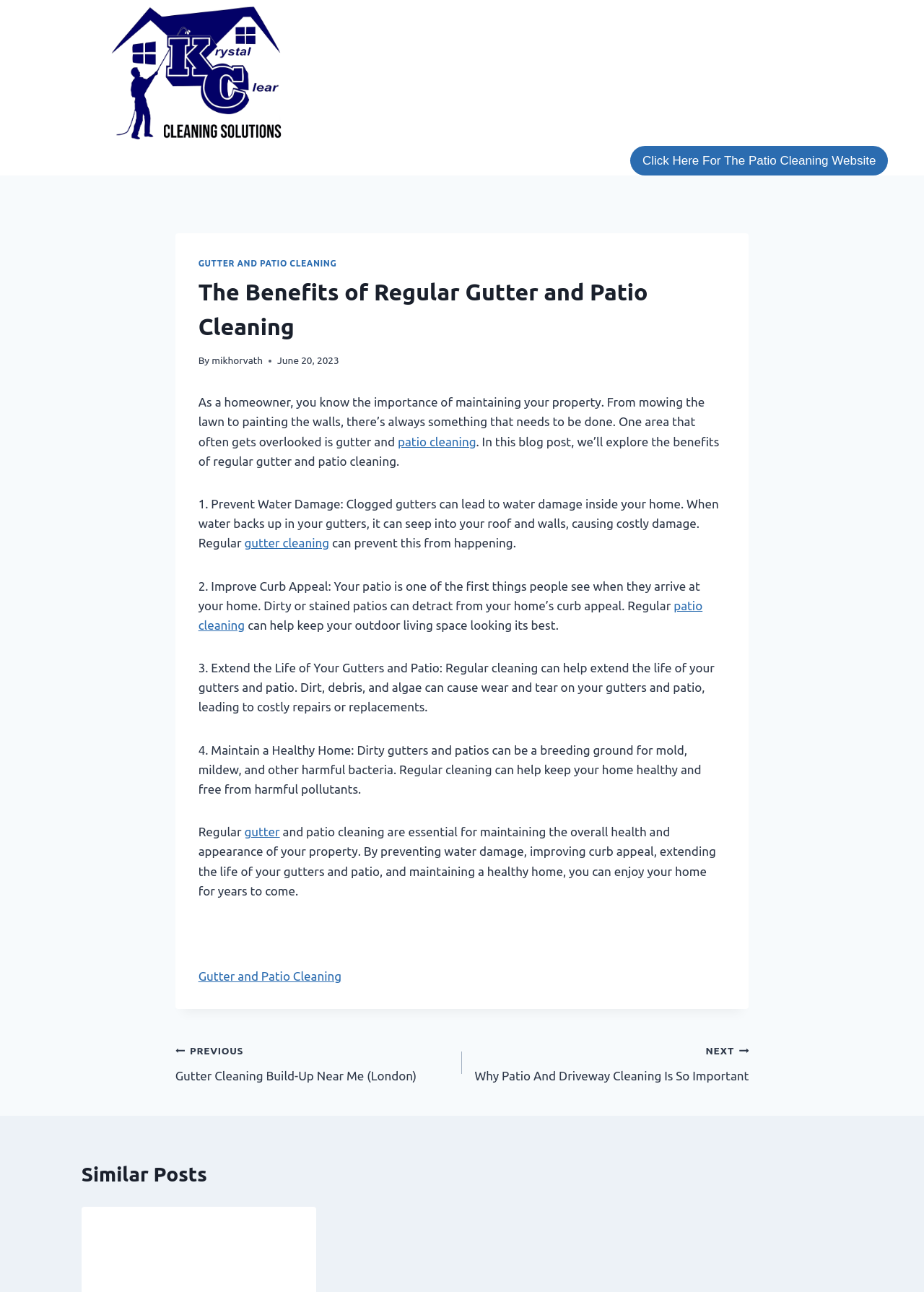Identify the bounding box coordinates of the specific part of the webpage to click to complete this instruction: "View similar posts".

[0.088, 0.897, 0.912, 0.92]